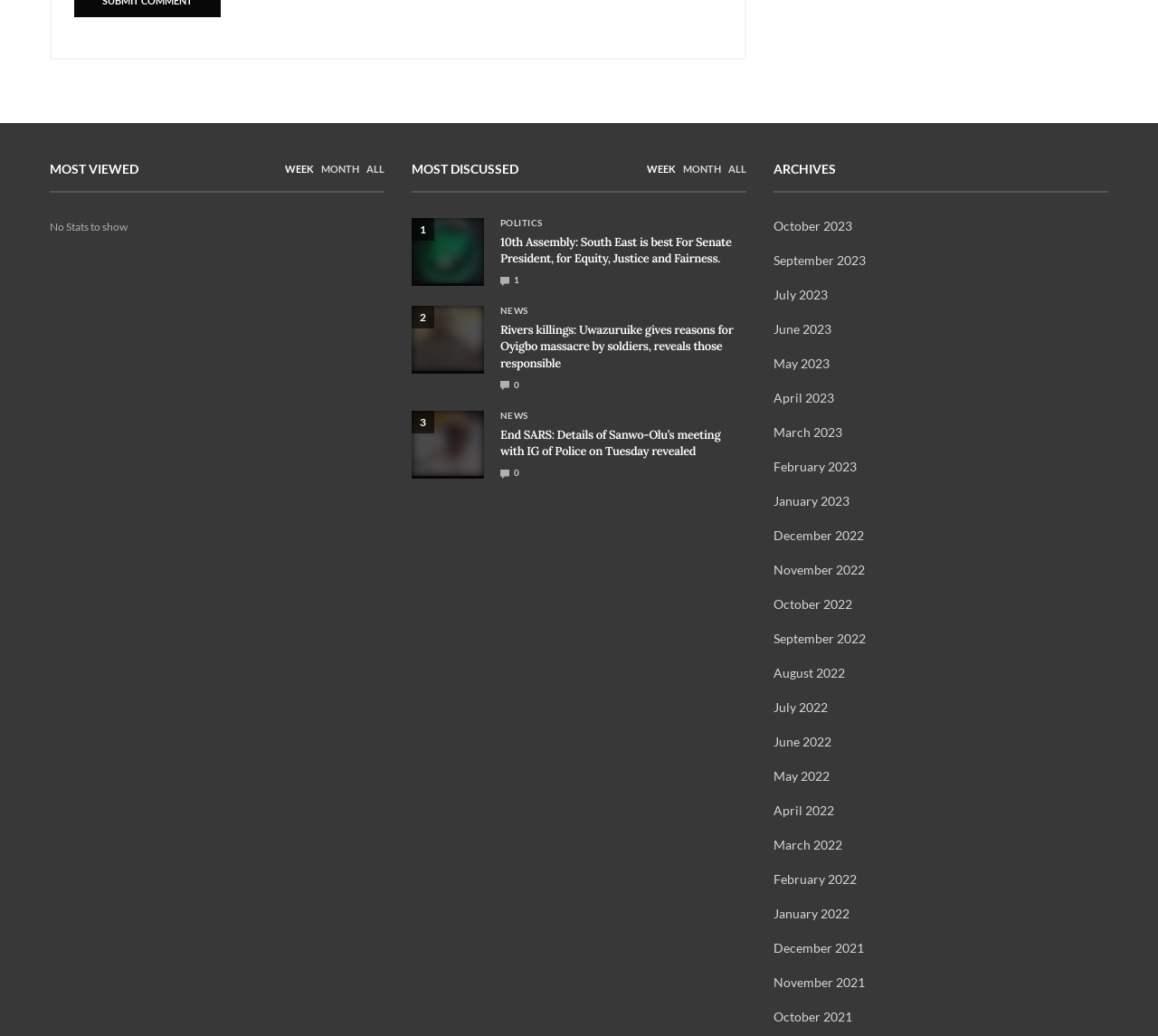Look at the image and write a detailed answer to the question: 
How many articles are displayed on the webpage?

There are three articles displayed on the webpage, each with a title, a category, and a complementary section. The articles are arranged vertically, with the first article starting from the top.